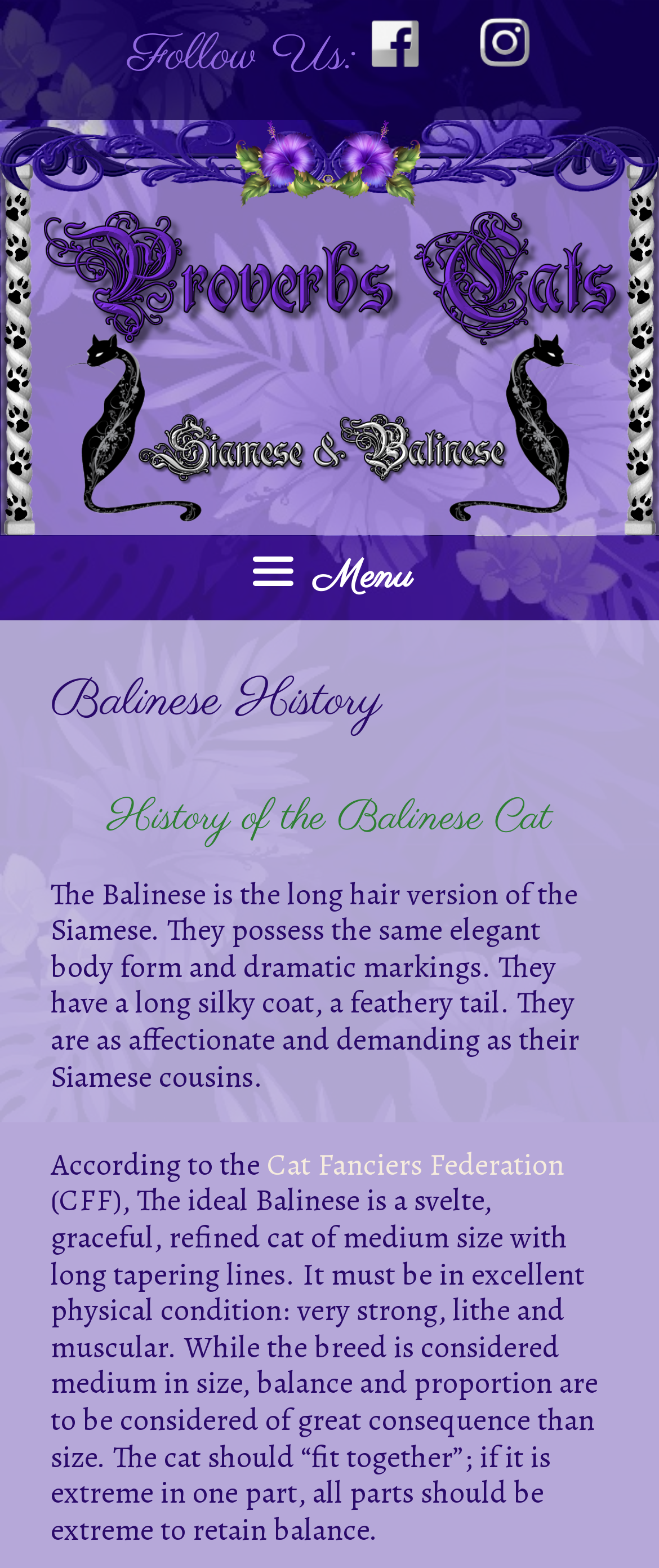Detail the features and information presented on the webpage.

The webpage is about the history of the Balinese cat, a long-haired version of the Siamese breed. At the top, there is a banner with a logo and a link to "Proverbs Siamese Cats". Below the banner, there is a navigation menu with a button labeled "Menu" that expands to reveal a primary menu.

On the left side of the page, there is a complementary section with a heading "Follow Us" and two links to social media platforms. Above this section, there is a heading "Balinese History" followed by another heading "History of the Balinese Cat".

The main content of the page is a paragraph of text that describes the Balinese breed, stating that they possess the same elegant body form and dramatic markings as the Siamese, with a long silky coat and a feathery tail. They are also described as affectionate and demanding, similar to their Siamese cousins.

Below this paragraph, there is a section that cites the Cat Fanciers Federation (CFF) and describes the ideal characteristics of the Balinese breed, including its size, physical condition, and balance. The text is divided into three blocks, with a link to the CFF in the middle block.

There is no prominent image on the page, but the logo in the banner at the top is an image. Overall, the page has a simple layout with a focus on providing information about the Balinese cat breed.